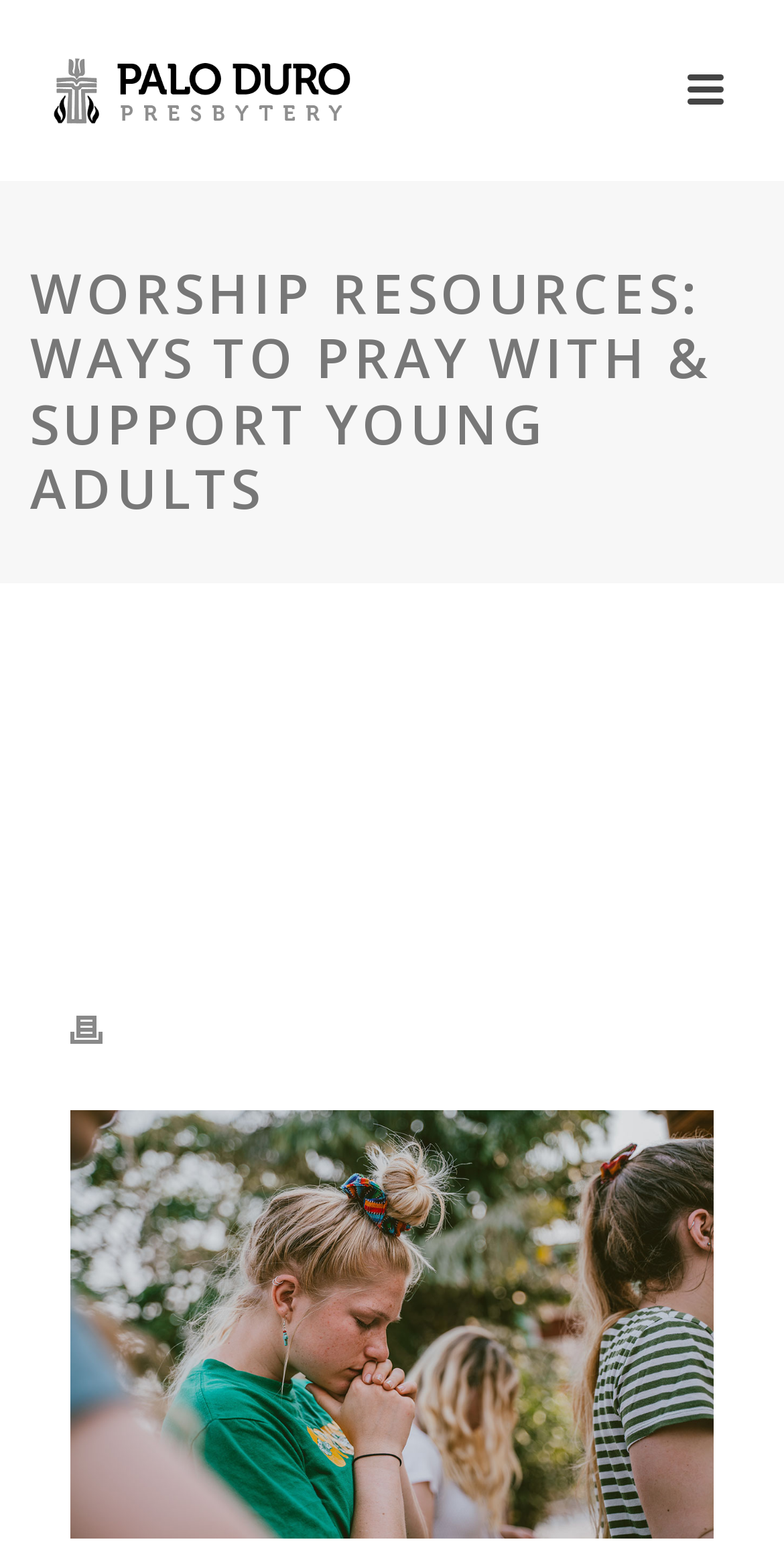Answer the question with a brief word or phrase:
Is there a figure or graphic element on the webpage?

Yes